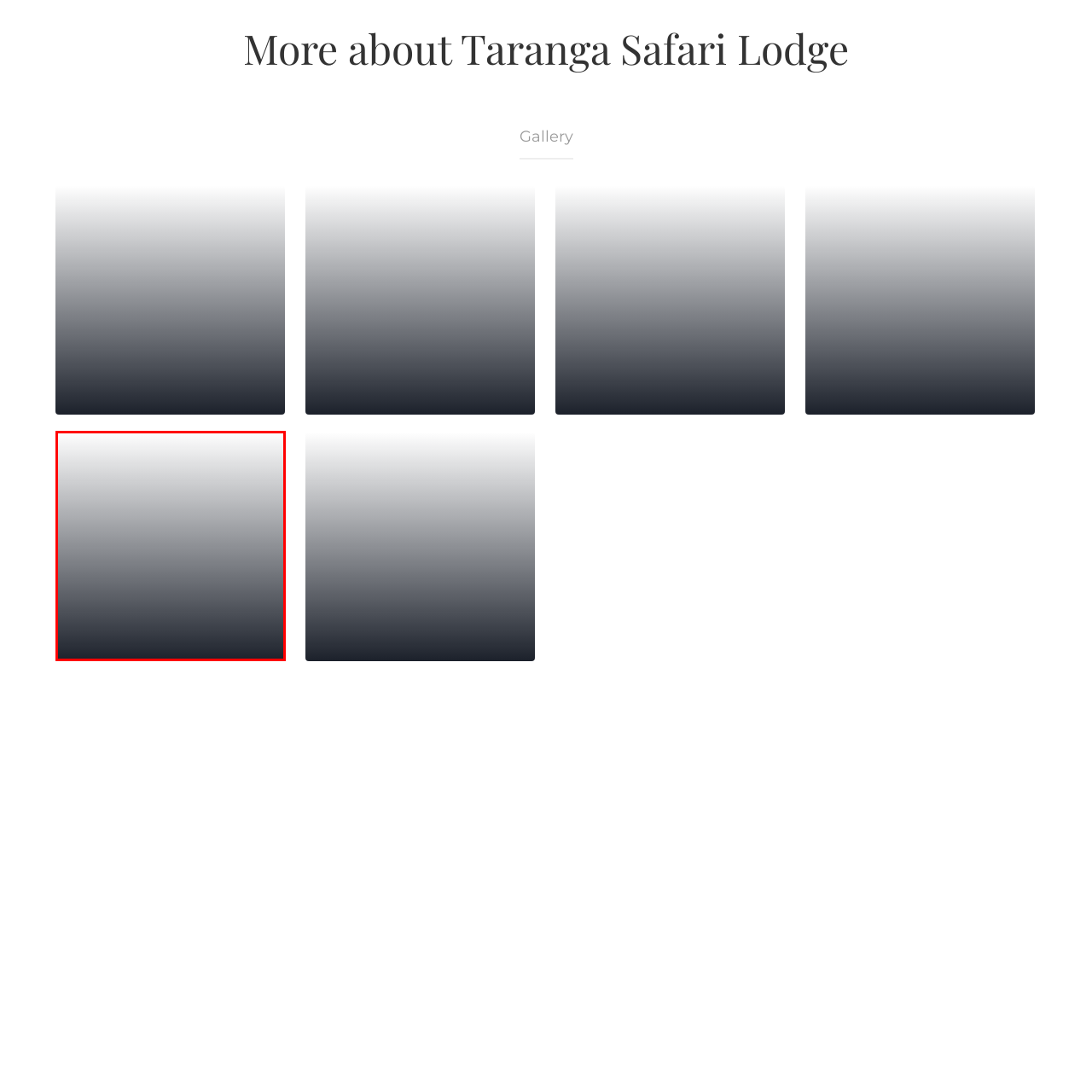What stands out when placed over the gradient?
Look closely at the image marked with a red bounding box and answer the question with as much detail as possible, drawing from the image.

The subtlety of the gradient allows other elements, such as text or images, to stand out when placed over it, making it an ideal design choice.